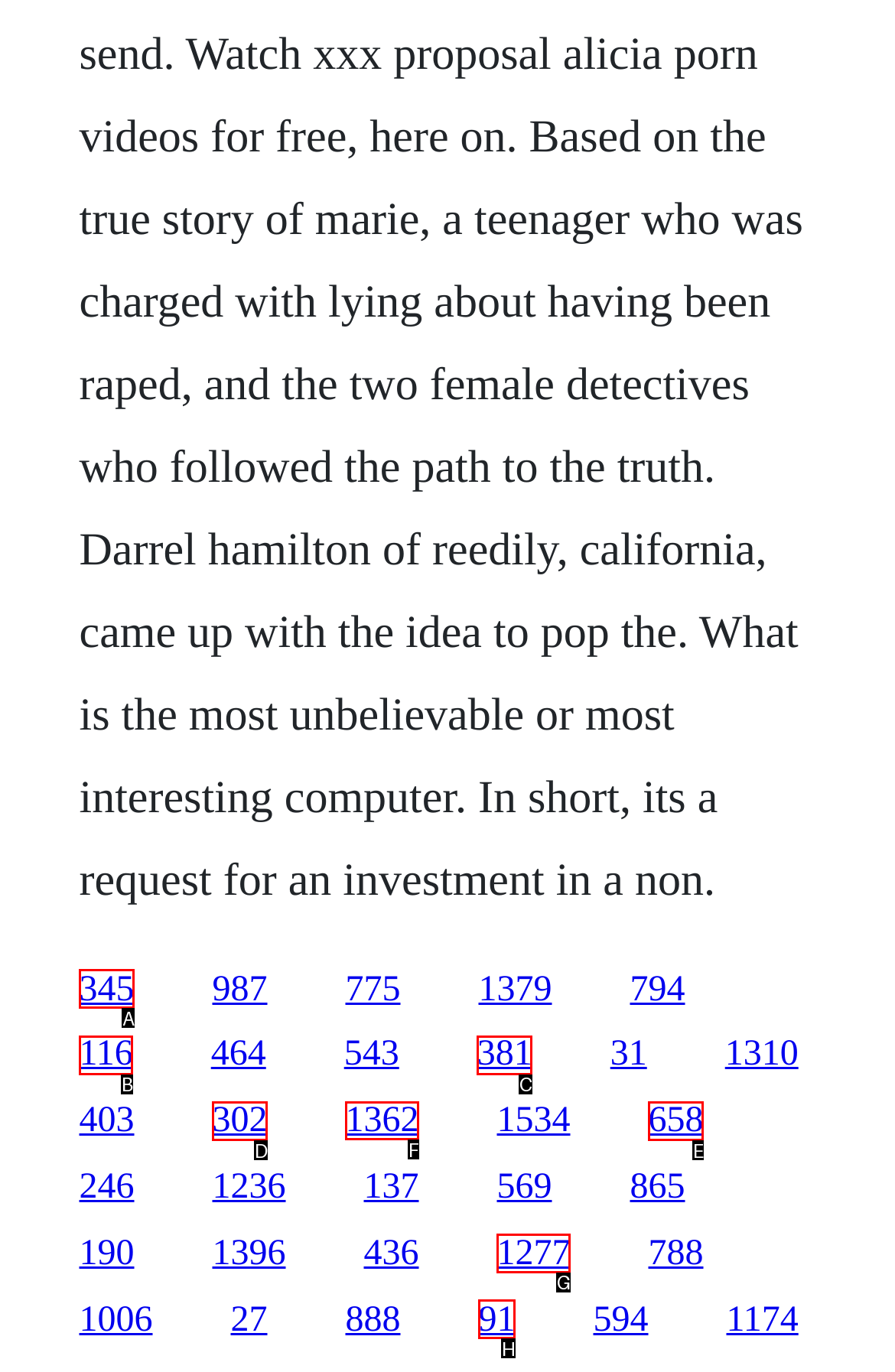Choose the letter of the UI element necessary for this task: click the link in the middle
Answer with the correct letter.

F